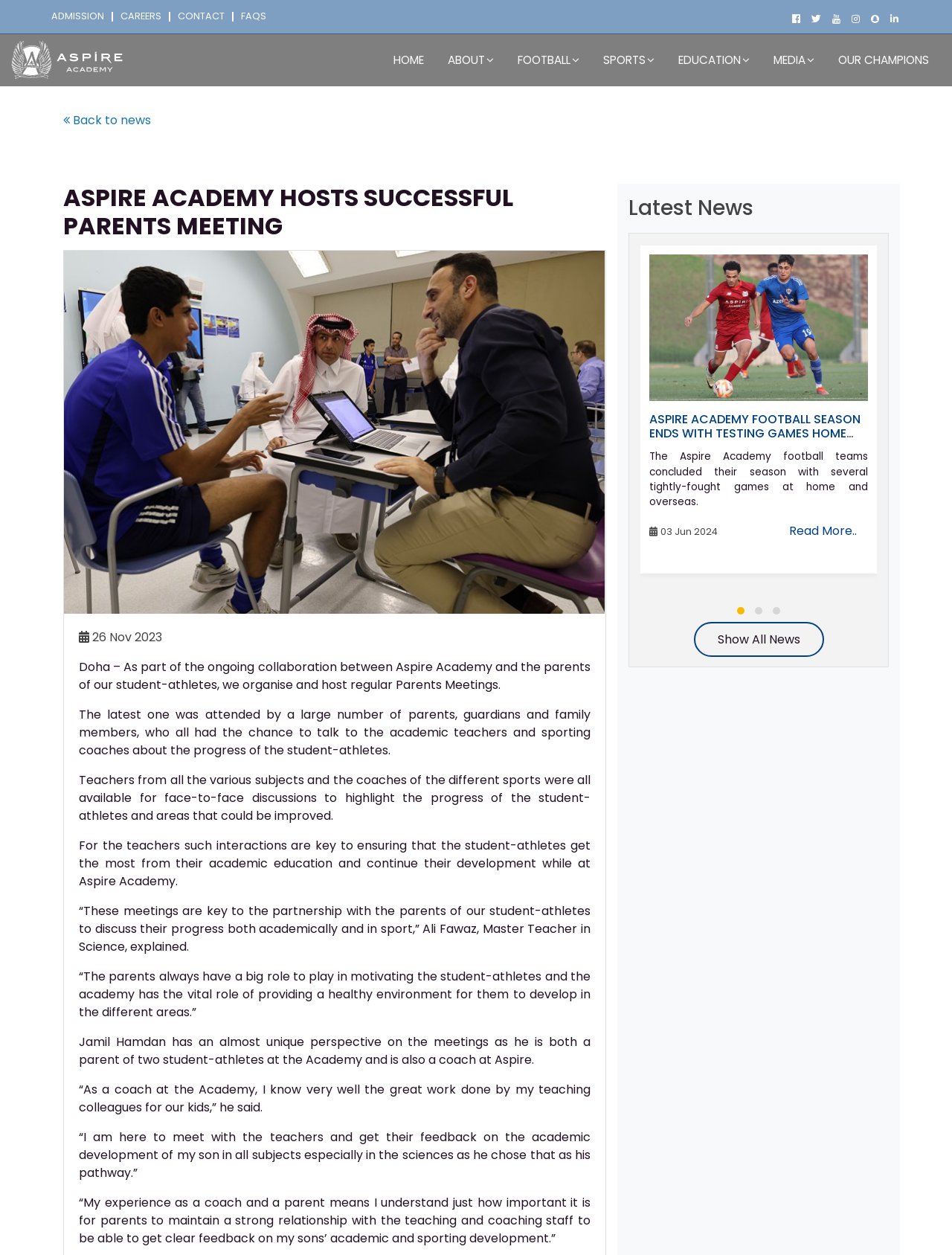Determine the bounding box coordinates for the UI element matching this description: "Media".

[0.8, 0.027, 0.868, 0.069]